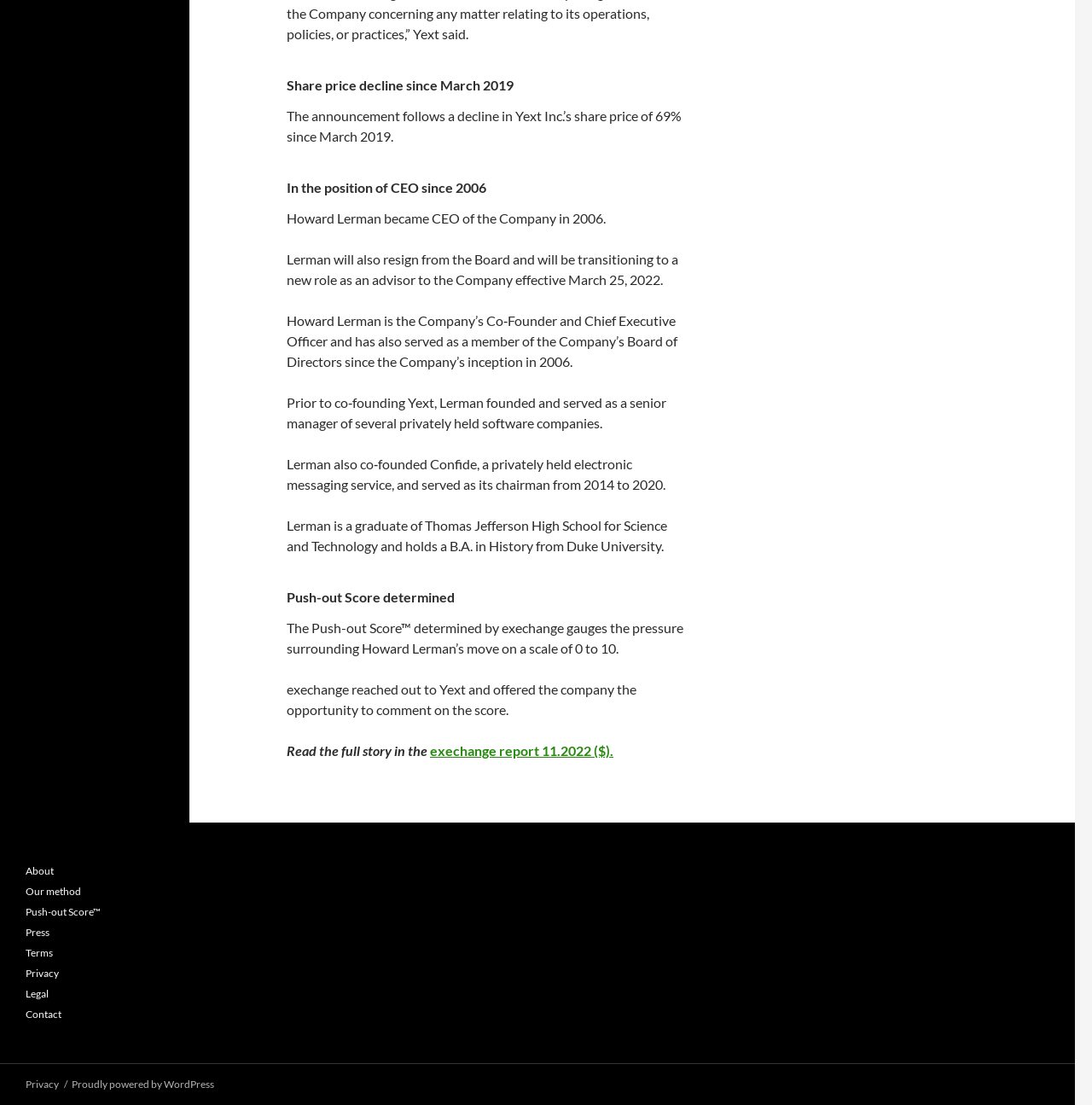What is the decline percentage of Yext Inc.'s share price since March 2019?
Answer the question using a single word or phrase, according to the image.

69%